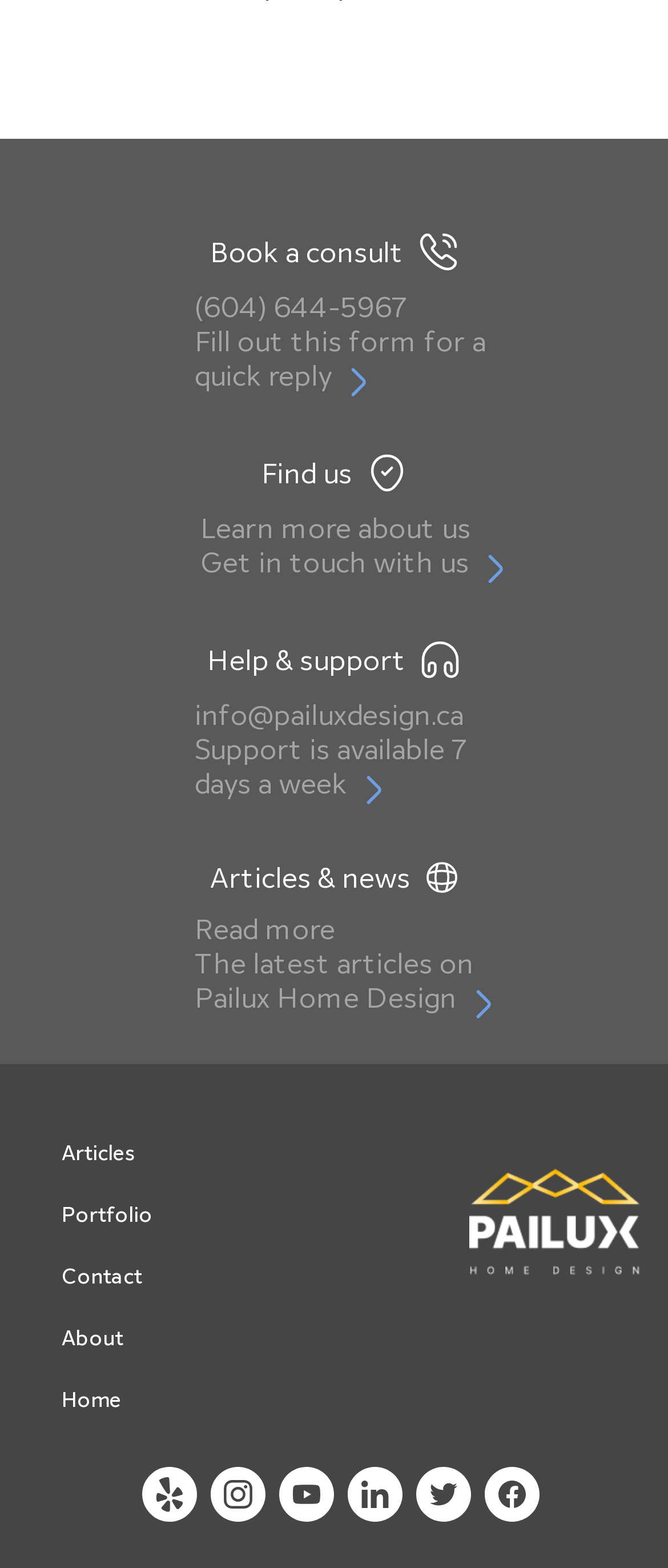Please determine the bounding box coordinates of the element's region to click for the following instruction: "Book a consult".

[0.314, 0.15, 0.604, 0.172]